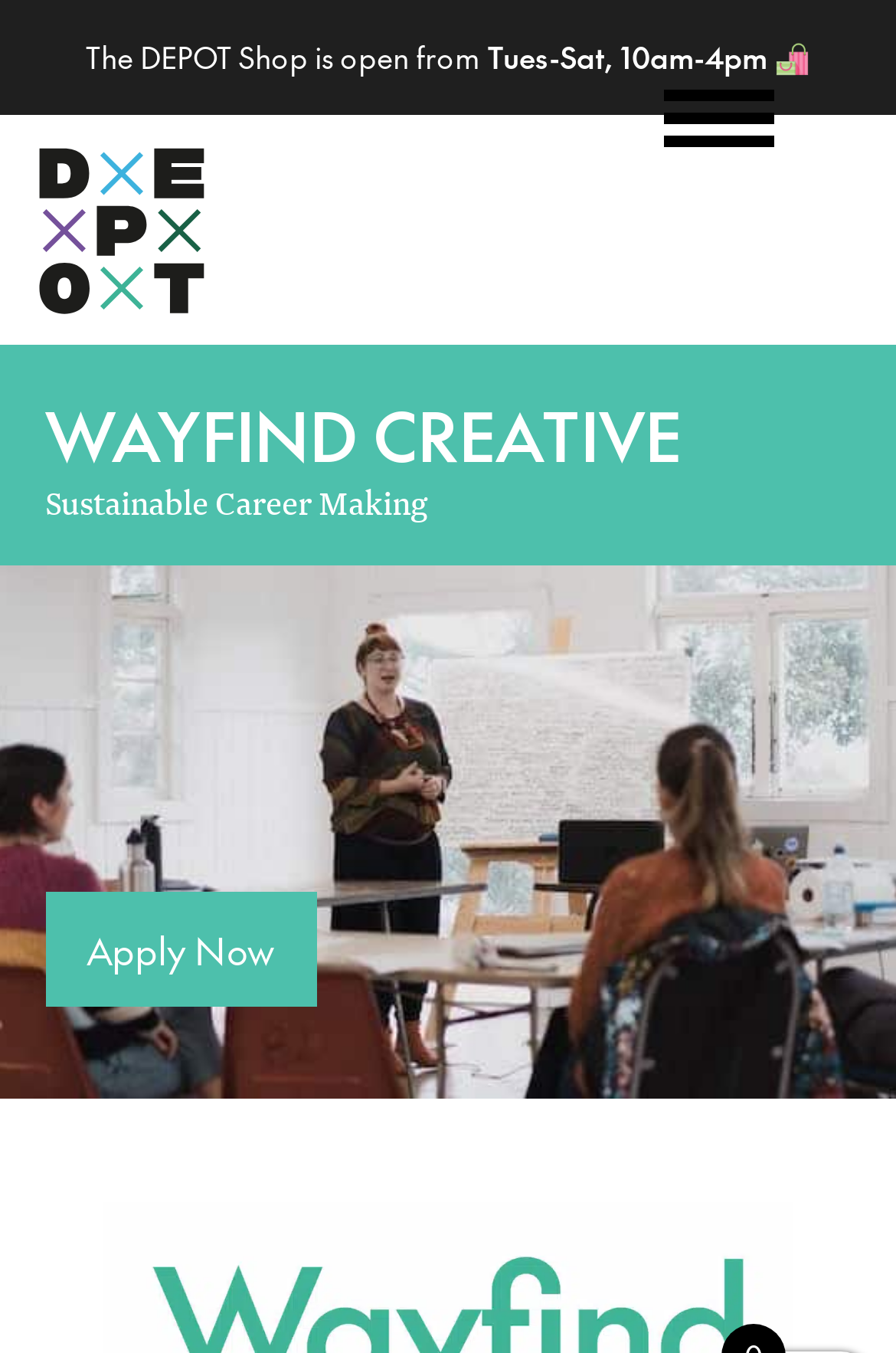Carefully examine the image and provide an in-depth answer to the question: What is the icon next to the shop's opening hours?

I found the icon by looking at the text element next to the shop's opening hours, which is described as '🛍️'.